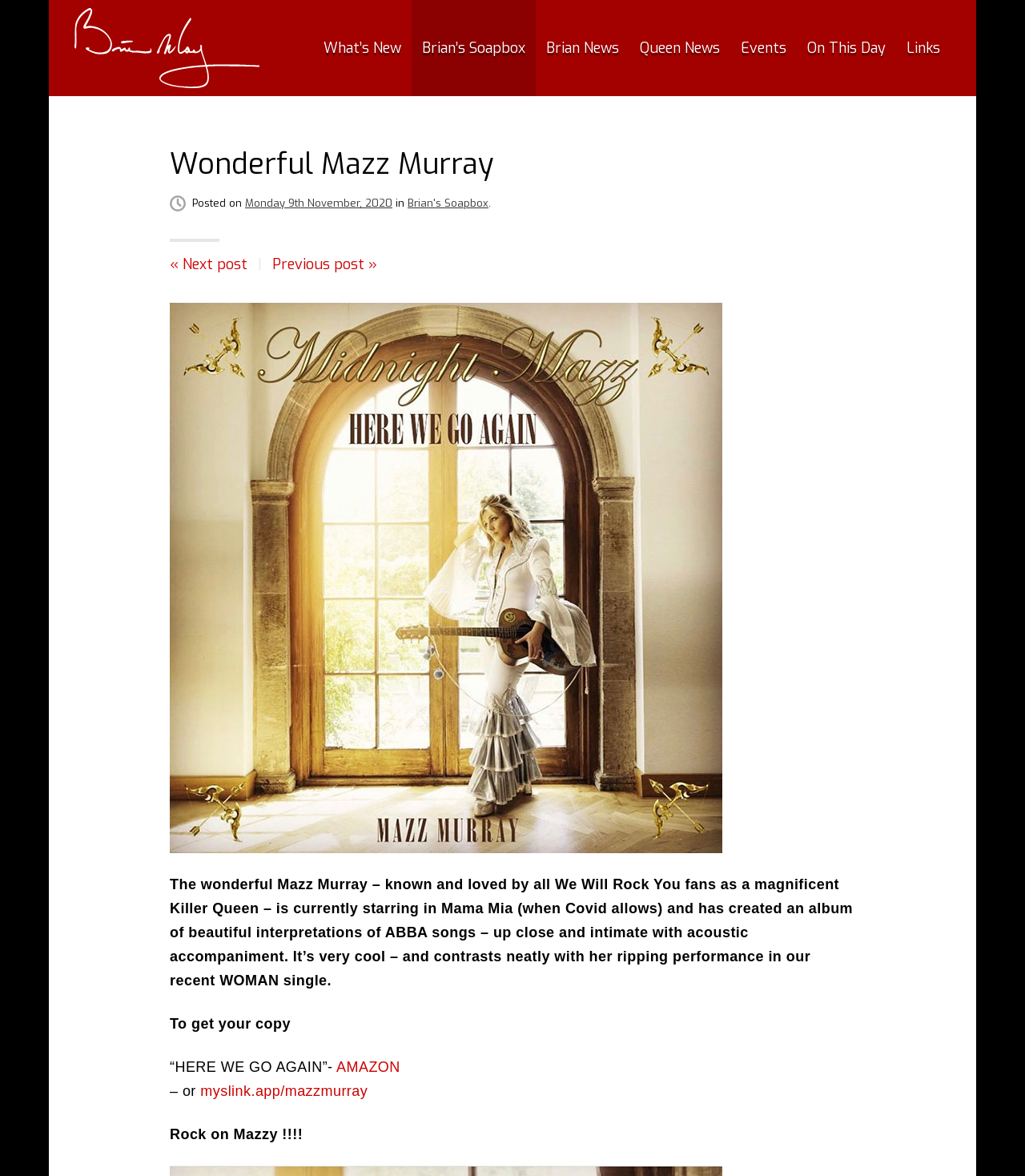Offer a comprehensive description of the webpage’s content and structure.

The webpage is about Mazz Murray, a well-known singer and actress, particularly among We Will Rock You fans. At the top left corner, there is a link to skip to the content. Next to it, there is a link to the website's homepage, brianmay.com. 

On the top navigation bar, there are several links to different sections of the website, including What's New, Brian's Soapbox, Brian News, Queen News, Events, On This Day, and Links. 

Below the navigation bar, there is a header section with a heading that reads "Wonderful Mazz Murray". Underneath the heading, there is a post with a date, Monday 9th November, 2020, and a category, Brian's Soapbox. The post contains a brief description of Mazz Murray's album, which features acoustic interpretations of ABBA songs. 

To the right of the post's metadata, there are links to navigate to the next or previous post. Below the post's metadata, there is an image of the album cover, Midnight Mazz. 

The main content of the post is a paragraph that describes Mazz Murray's album and her performances. It also mentions that the album is available for purchase, with links to Amazon and another website, mylink.app/mazzmurray. The post ends with a congratulatory message to Mazz Murray.